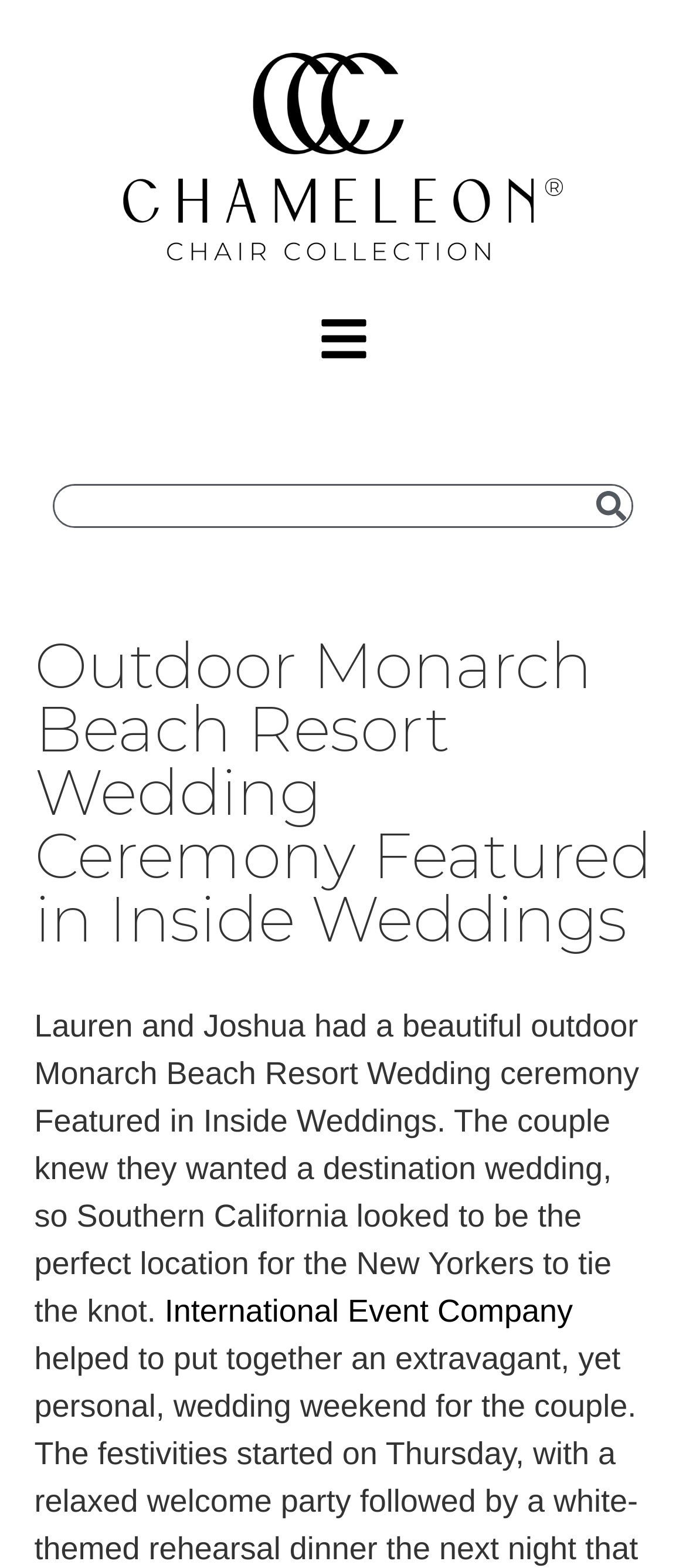Give a detailed overview of the webpage's appearance and contents.

This webpage appears to be a wedding blog or feature article, showcasing a beautiful outdoor wedding ceremony at the Monarch Beach Resort. 

At the top of the page, there are three links, with the first one positioned near the left edge and the second one near the center. The third link is located near the right edge. 

Below these links, a search bar is situated, spanning almost the entire width of the page. The search bar consists of a text box and a search button, with a small image embedded within the button. 

The main content of the page is headed by a prominent title, "Outdoor Monarch Beach Resort Wedding Ceremony Featured in Inside Weddings", which occupies a significant portion of the page's width. 

Following the title, a descriptive paragraph provides details about the wedding, including the couple's names, Lauren and Joshua, and their decision to have a destination wedding in Southern California. The paragraph also mentions that the wedding was planned by International Event Company, which is highlighted as a link.